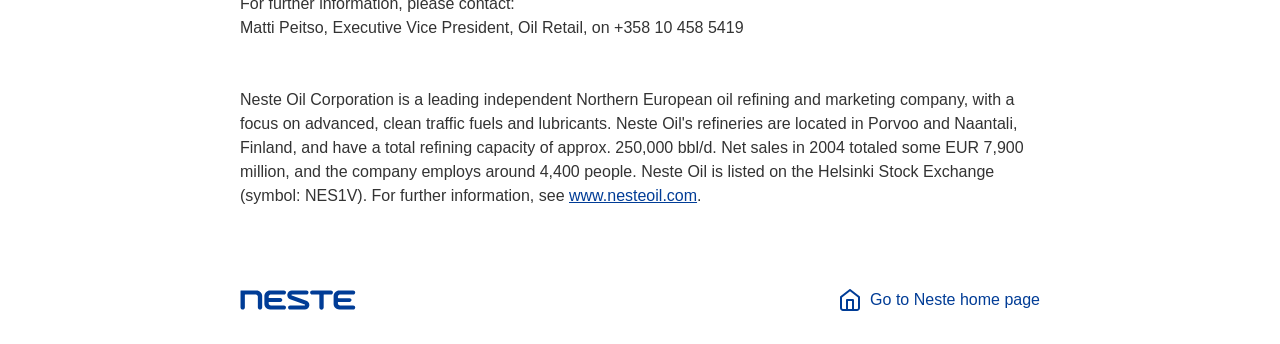Provide the bounding box coordinates of the HTML element described by the text: "Go to Neste home page". The coordinates should be in the format [left, top, right, bottom] with values between 0 and 1.

[0.655, 0.837, 0.812, 0.907]